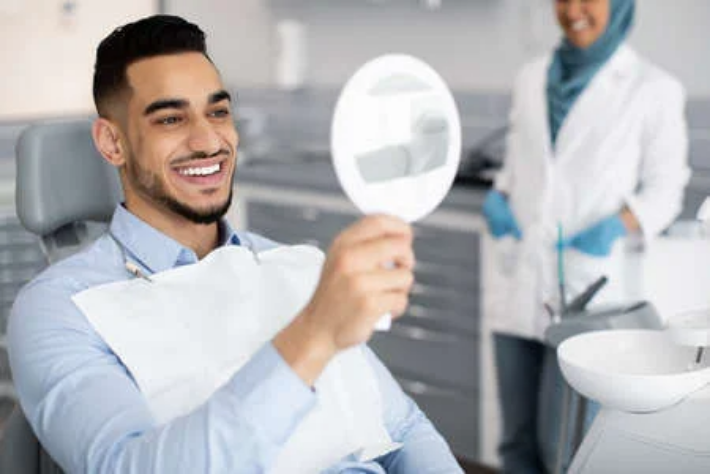What is the purpose of the dental bib?
Refer to the screenshot and deliver a thorough answer to the question presented.

The patient is draped in a dental bib, which is used to ensure cleanliness during the dental procedure and prevent any potential contamination.